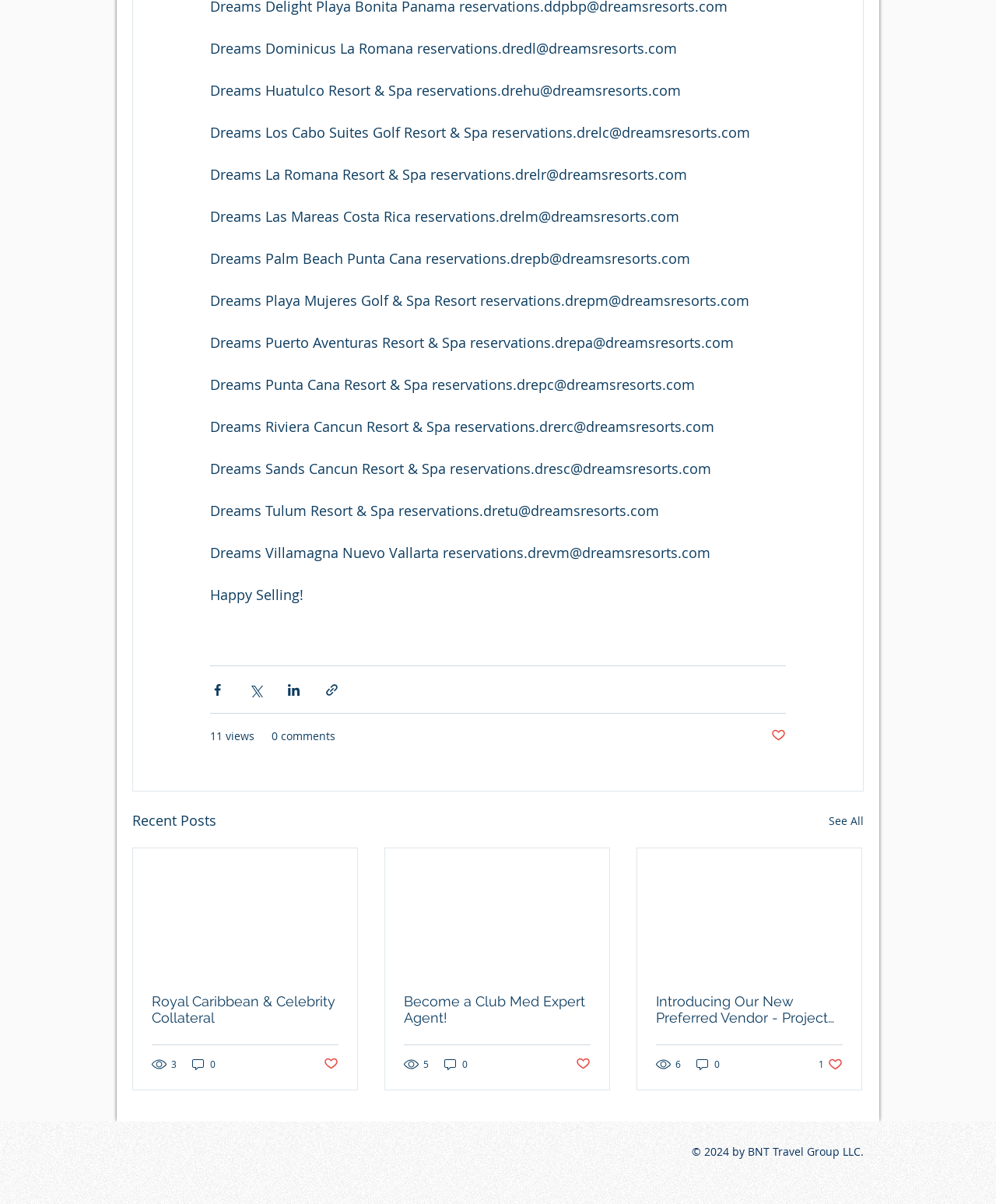Locate the bounding box coordinates of the clickable element to fulfill the following instruction: "See All". Provide the coordinates as four float numbers between 0 and 1 in the format [left, top, right, bottom].

[0.832, 0.673, 0.867, 0.691]